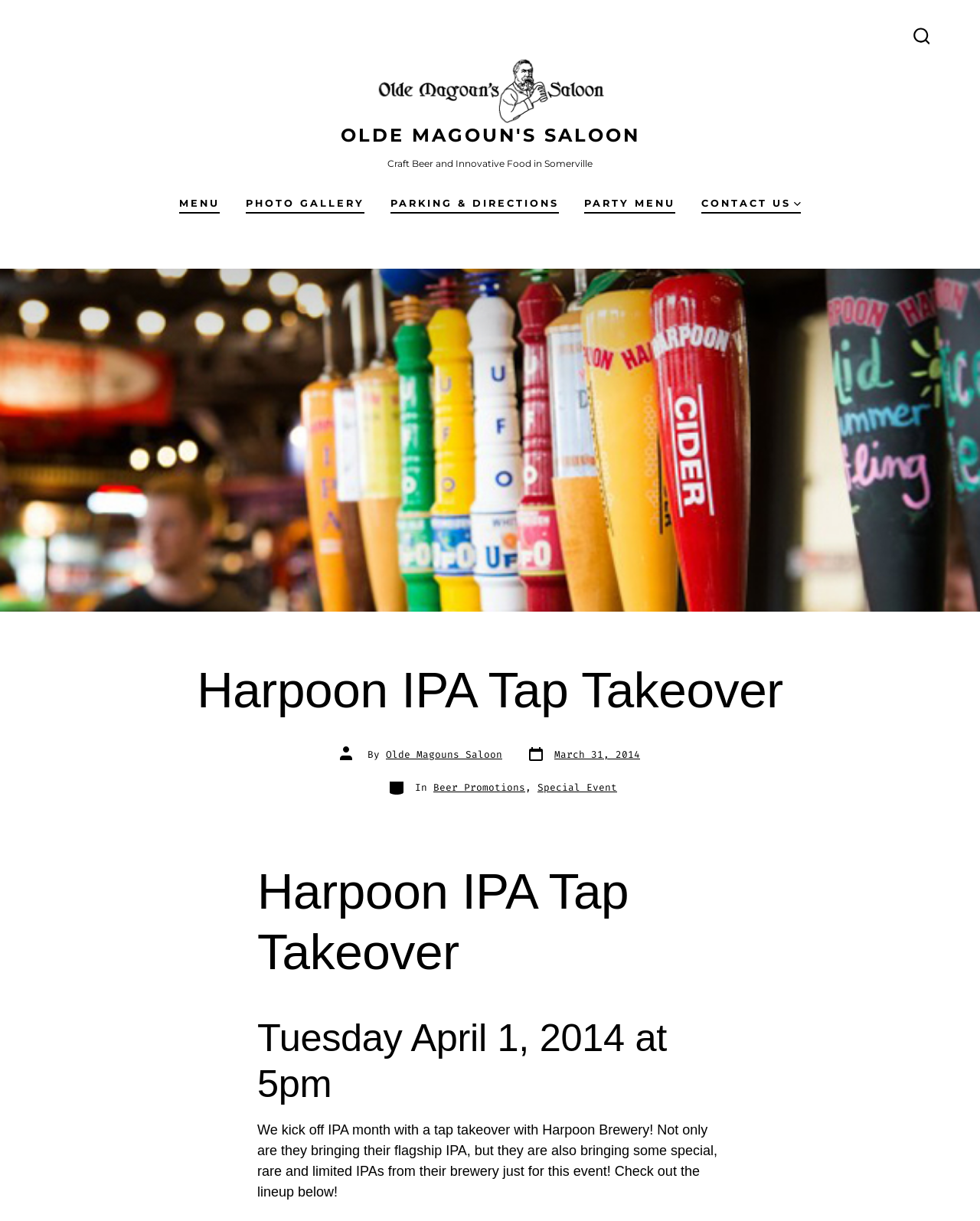What is the name of the saloon?
Please provide a comprehensive answer to the question based on the webpage screenshot.

I found the answer by looking at the link element with the text 'Olde Magoun's Saloon' which is located at the top of the webpage, indicating that it is the name of the saloon.